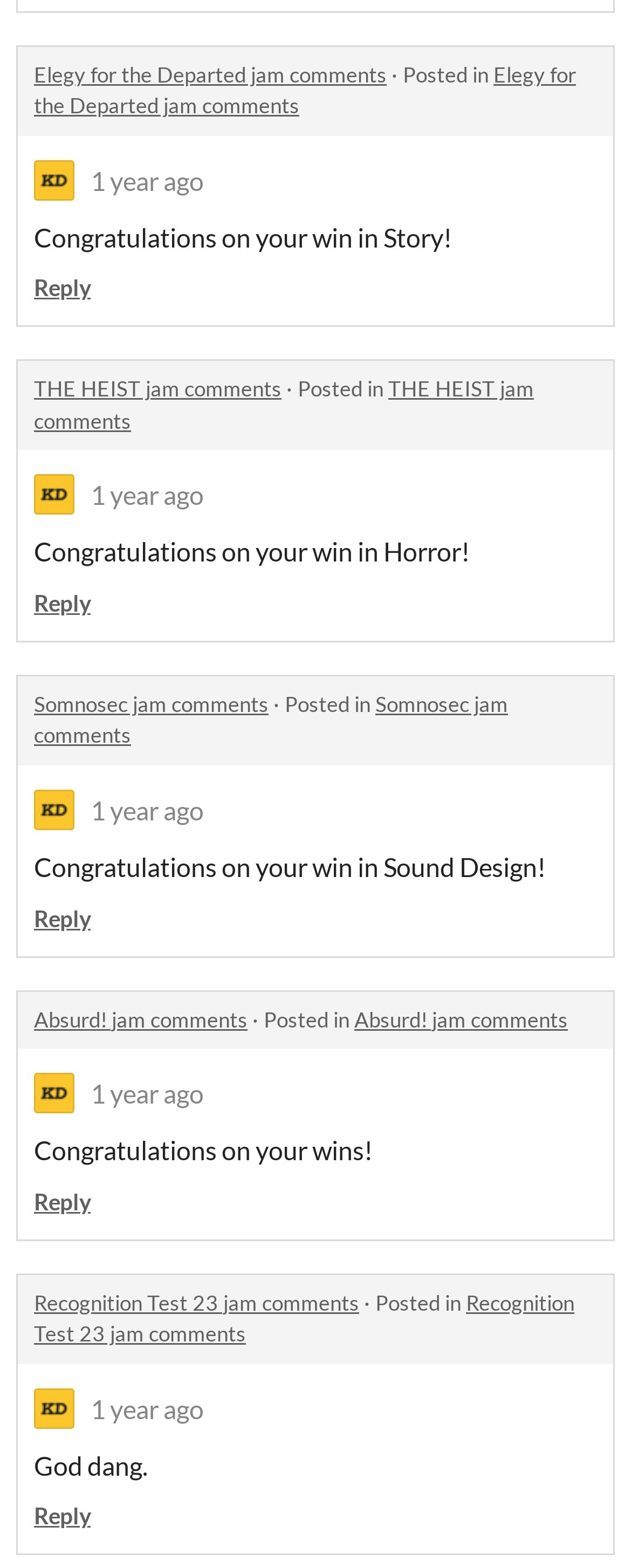What is the date of the first comment?
Please respond to the question thoroughly and include all relevant details.

The first comment has a timestamp of '2023-04-30 09:09:50' which can be found in the generic element with bounding box coordinates [0.144, 0.105, 0.323, 0.125].